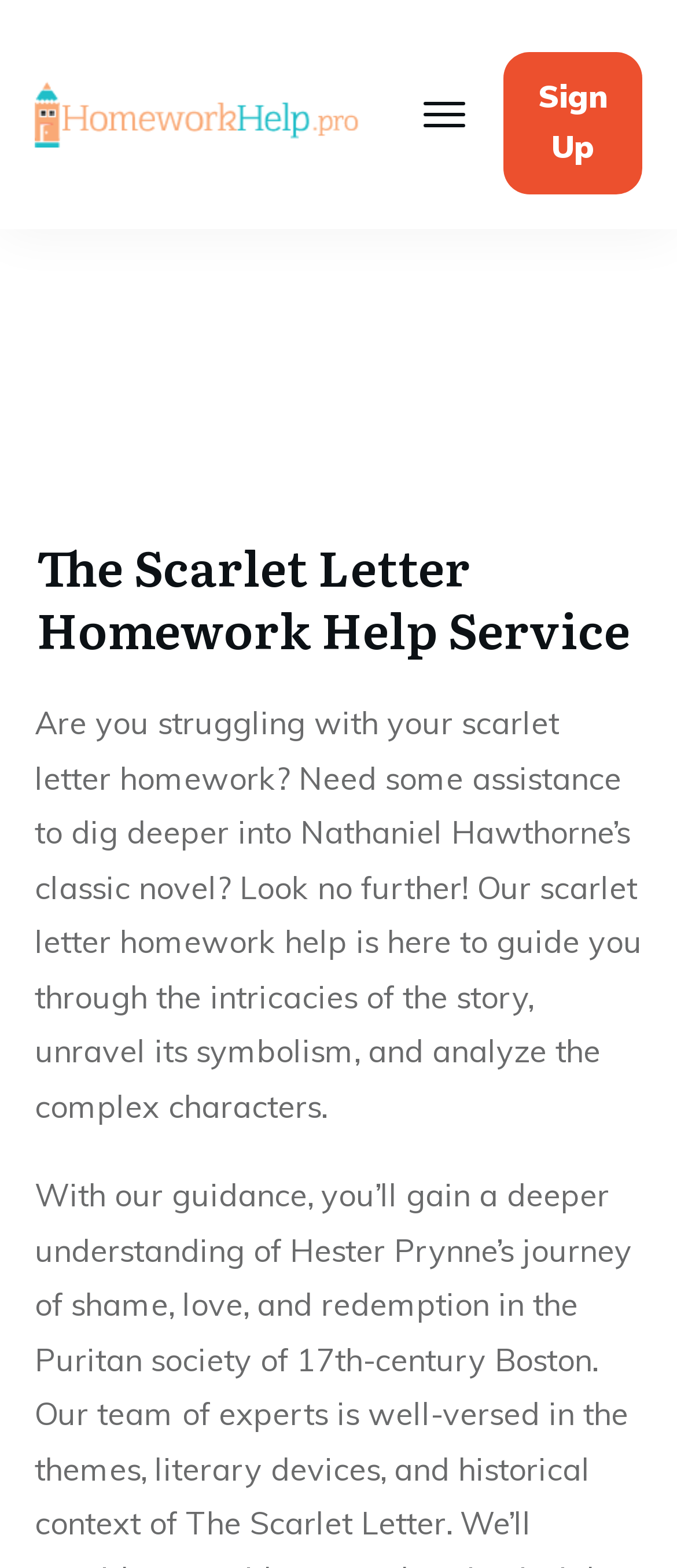Refer to the image and provide an in-depth answer to the question:
What is the author of the novel being studied?

The webpage mentions 'Nathaniel Hawthorne's classic novel' in the introductory text, indicating that he is the author of The Scarlet Letter, the novel being studied.